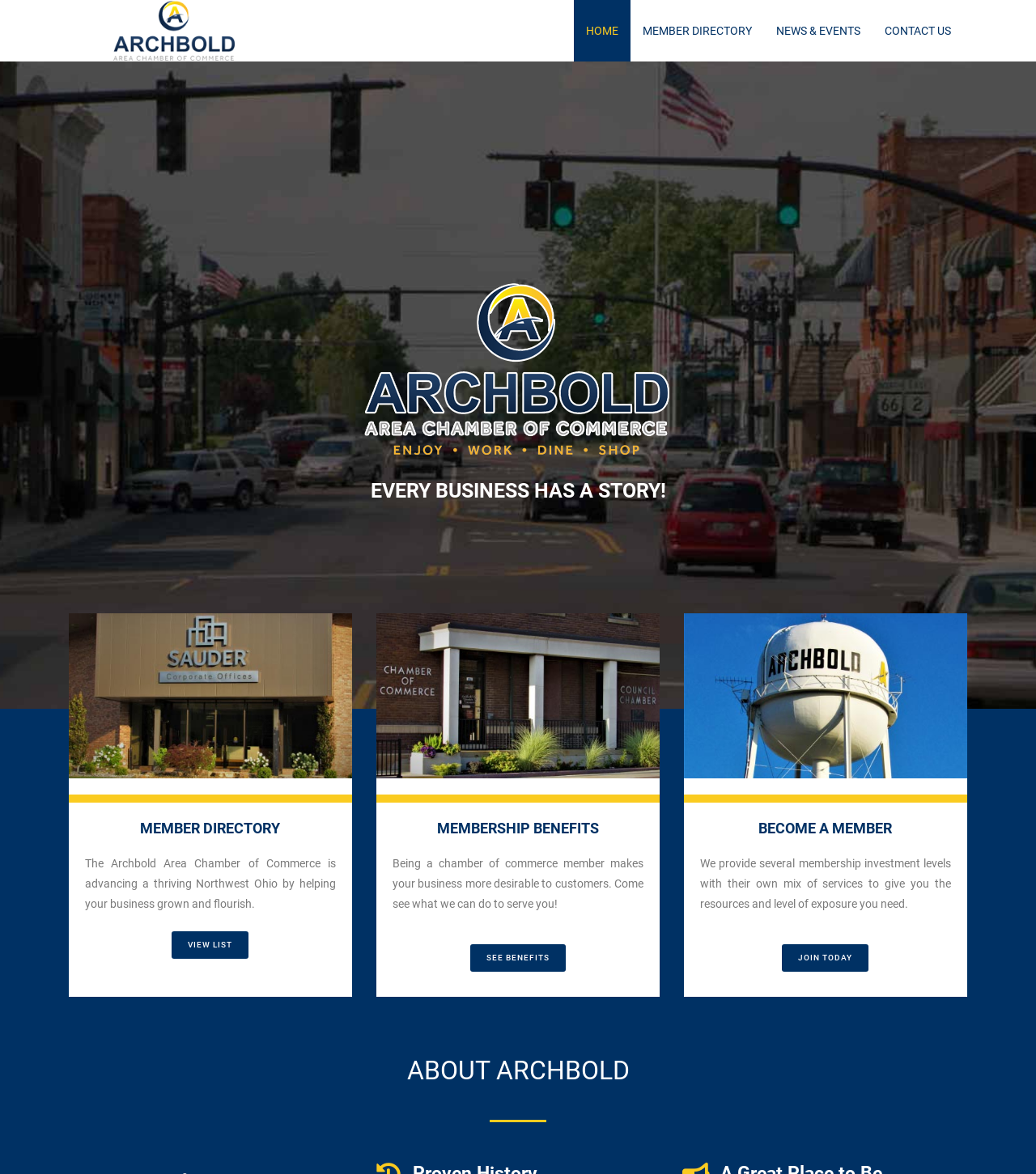What is the purpose of the chamber of commerce?
Refer to the image and respond with a one-word or short-phrase answer.

Helping businesses grow and flourish